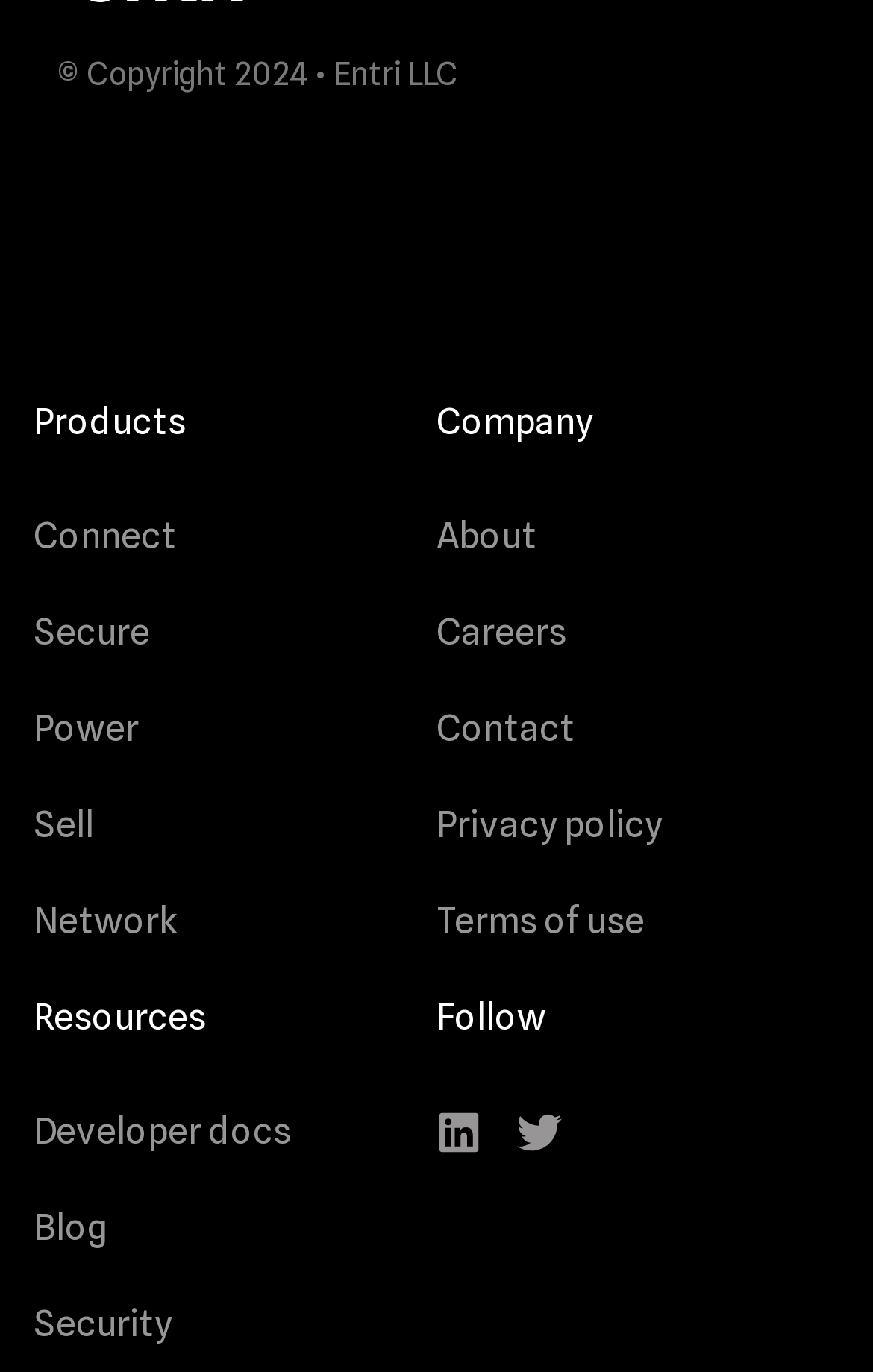How many links are there in the resources section?
Using the picture, provide a one-word or short phrase answer.

3